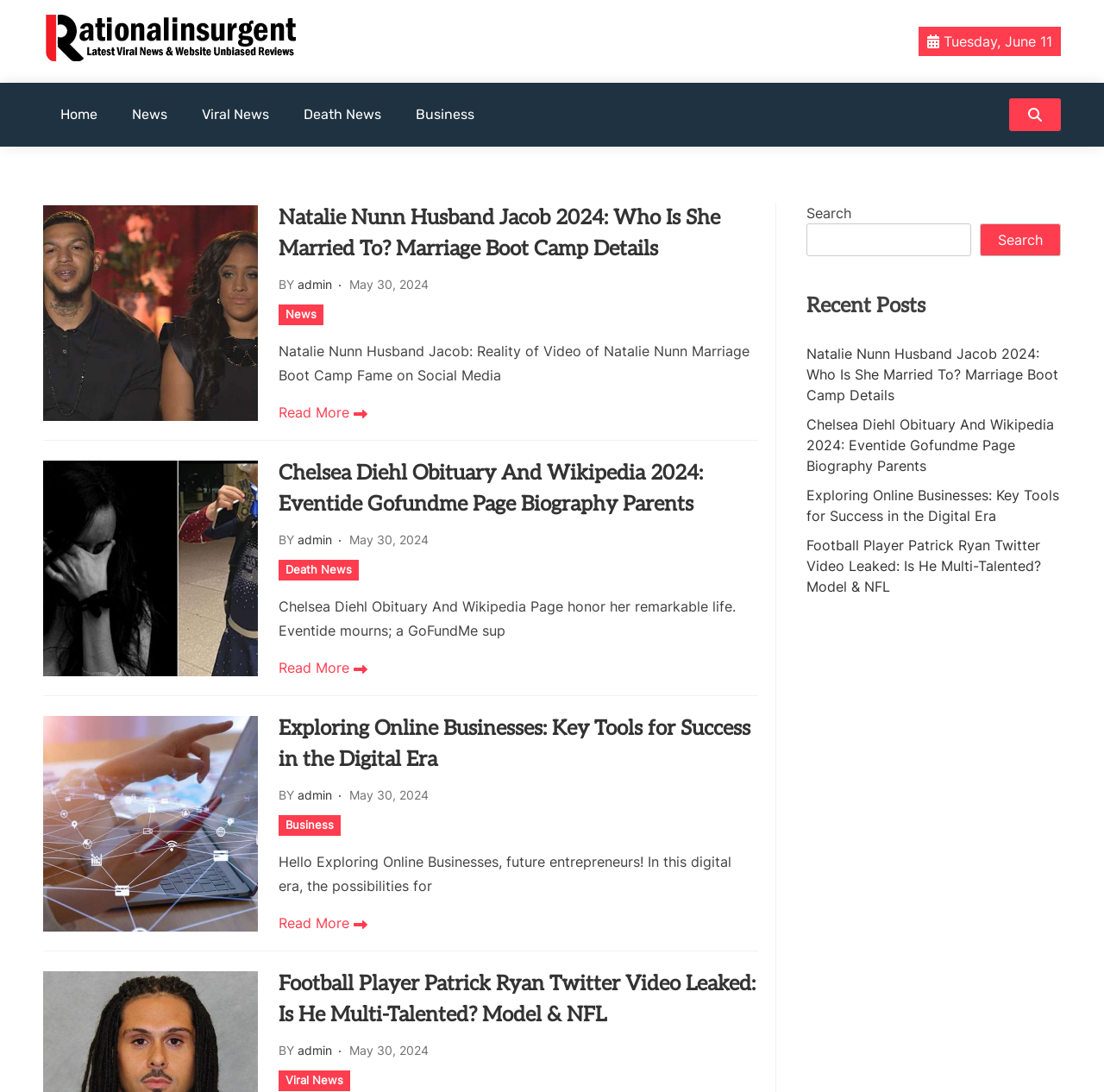Given the following UI element description: "parent_node: Search name="s"", find the bounding box coordinates in the webpage screenshot.

[0.73, 0.205, 0.88, 0.235]